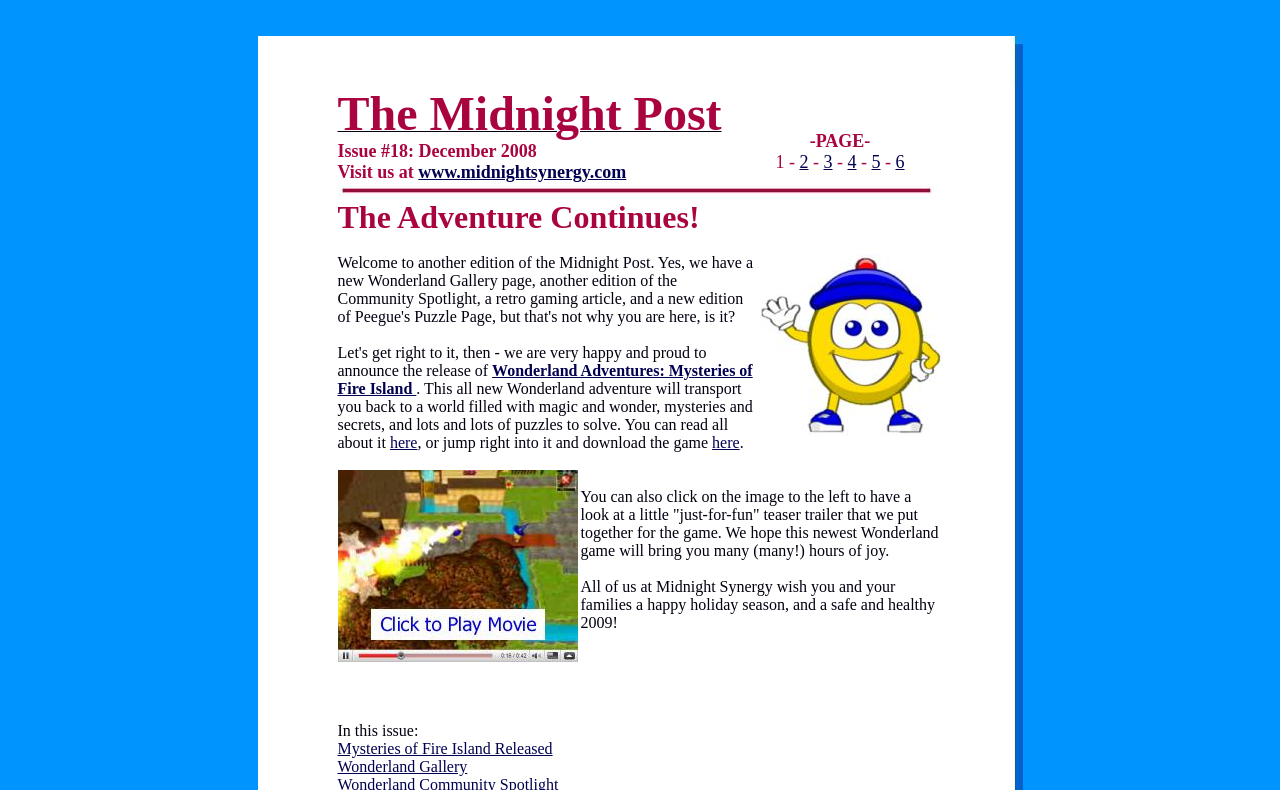How many pages are there in this issue of Midnight Post?
From the screenshot, provide a brief answer in one word or phrase.

6